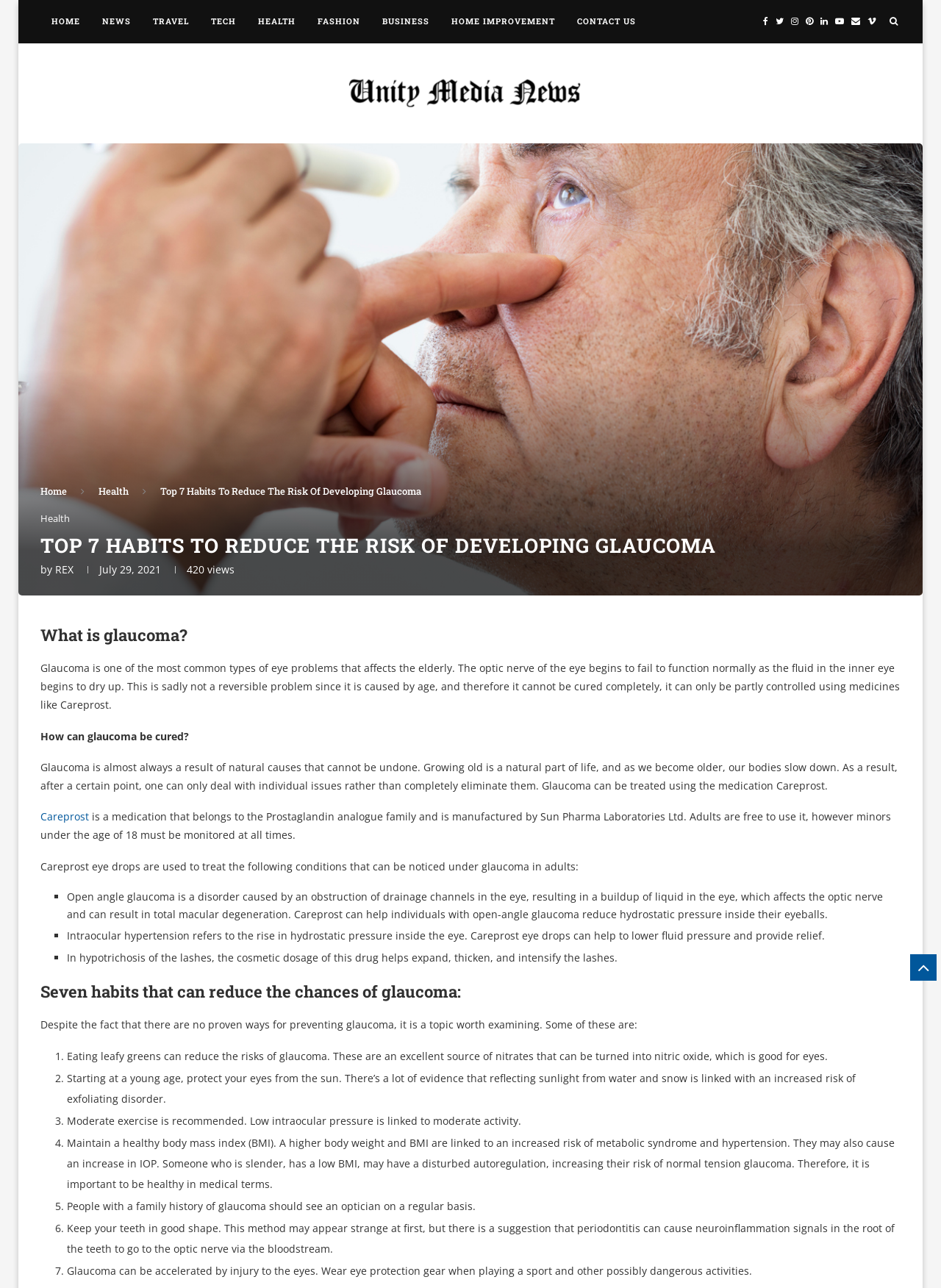Please provide the bounding box coordinates in the format (top-left x, top-left y, bottom-right x, bottom-right y). Remember, all values are floating point numbers between 0 and 1. What is the bounding box coordinate of the region described as: Scientific Board

None